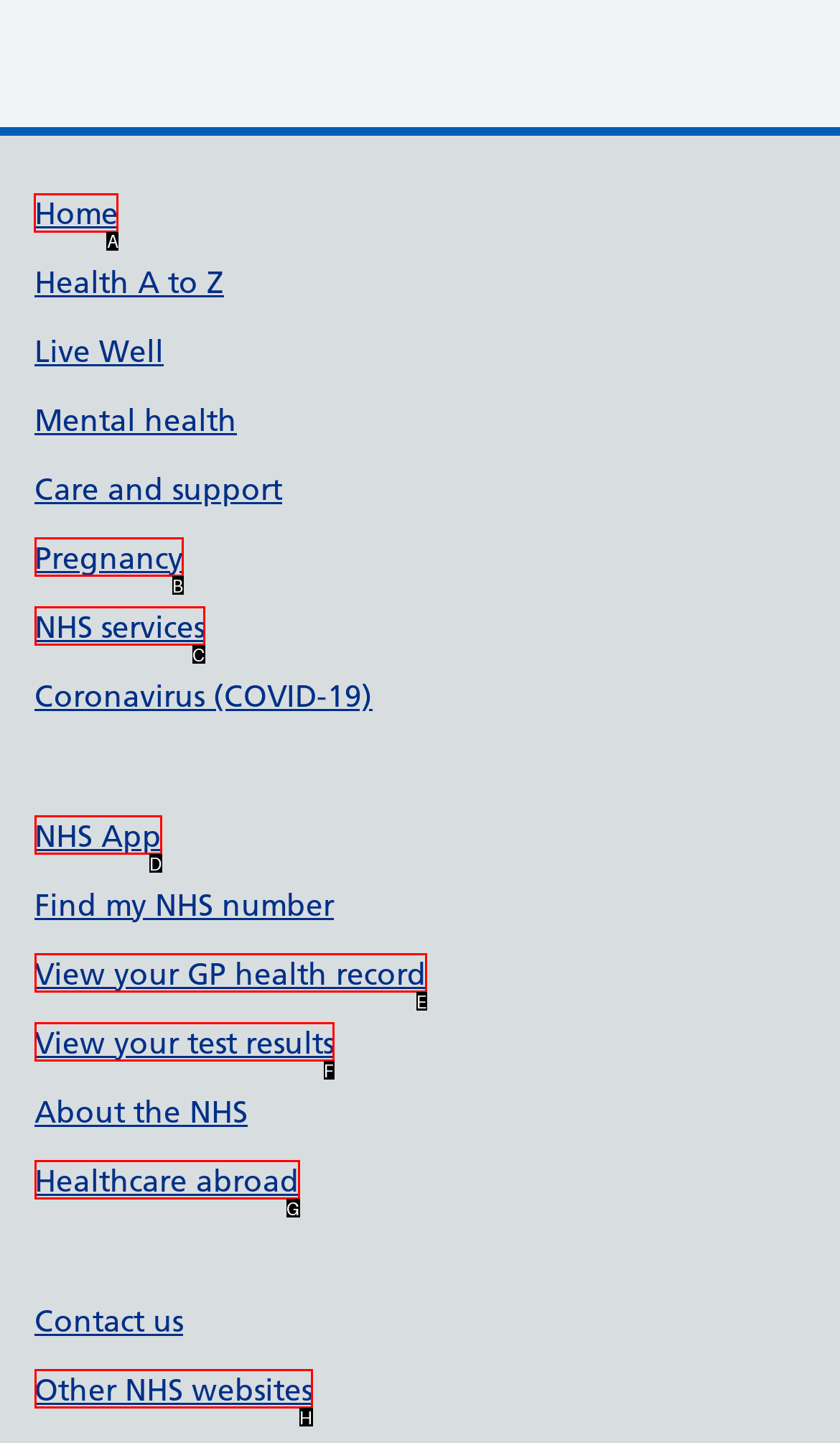Identify the correct choice to execute this task: Go to Home
Respond with the letter corresponding to the right option from the available choices.

A